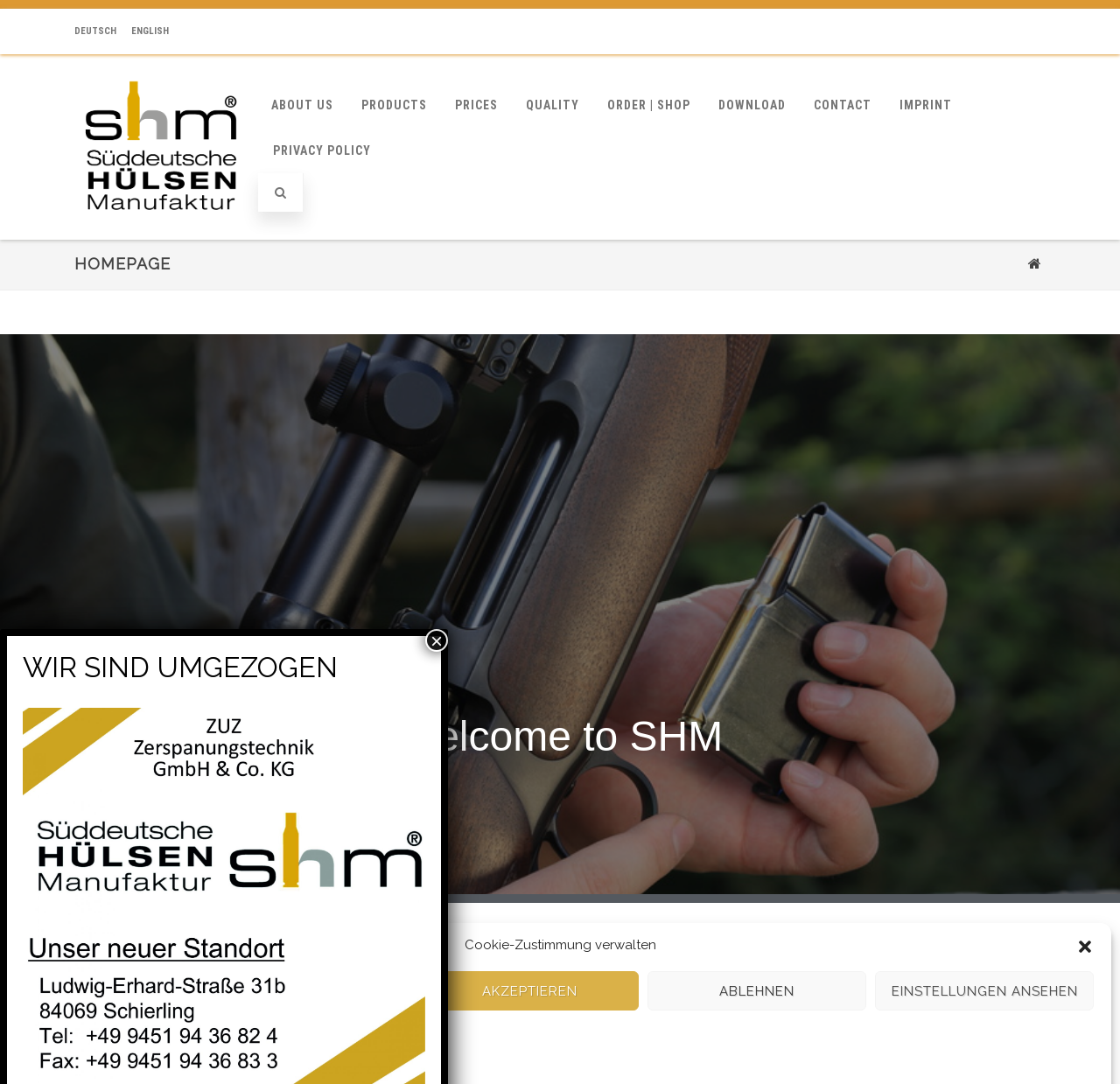Pinpoint the bounding box coordinates of the area that should be clicked to complete the following instruction: "Search for something". The coordinates must be given as four float numbers between 0 and 1, i.e., [left, top, right, bottom].

None